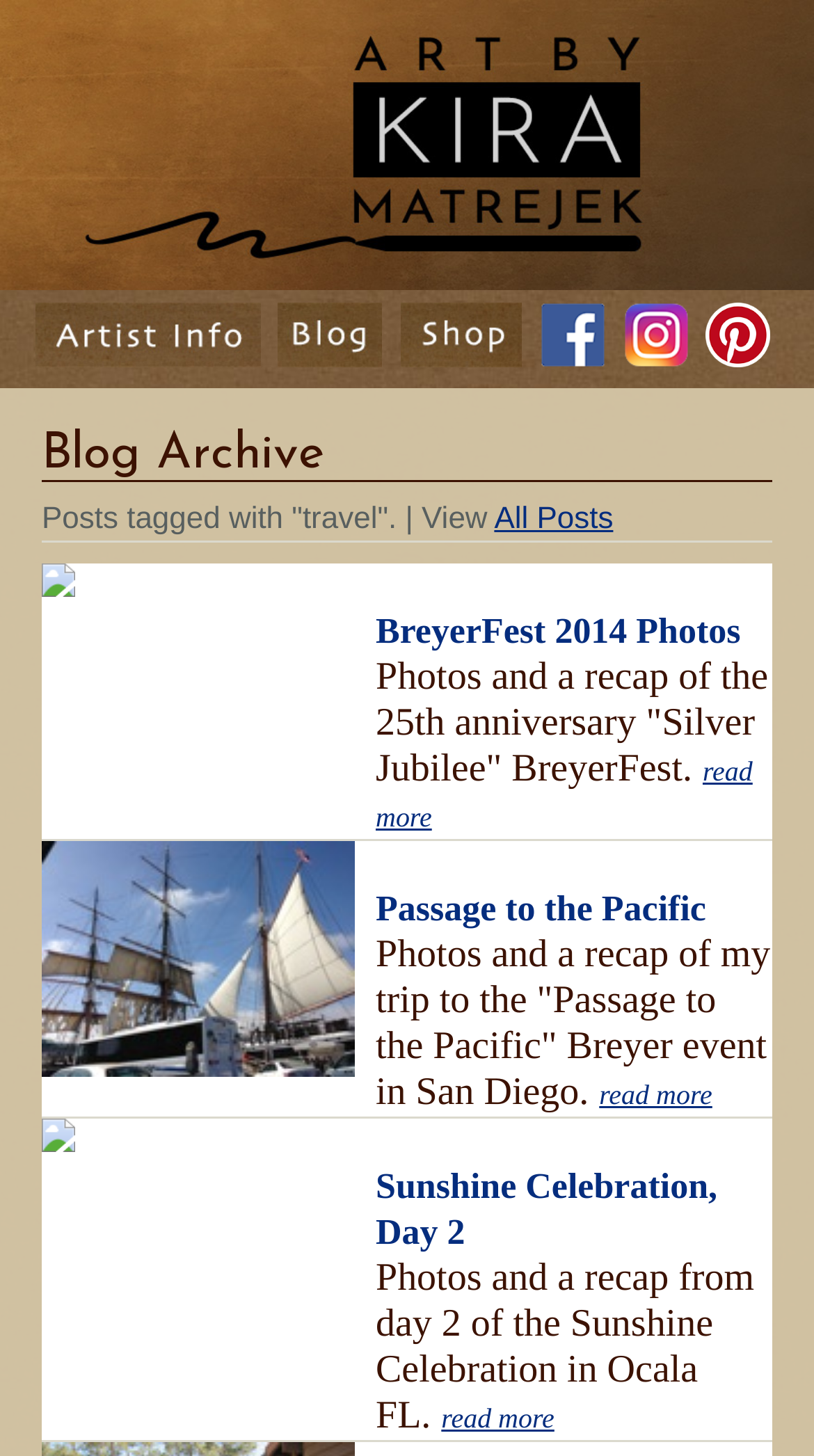Determine the bounding box coordinates of the area to click in order to meet this instruction: "Follow us on Twitter".

None